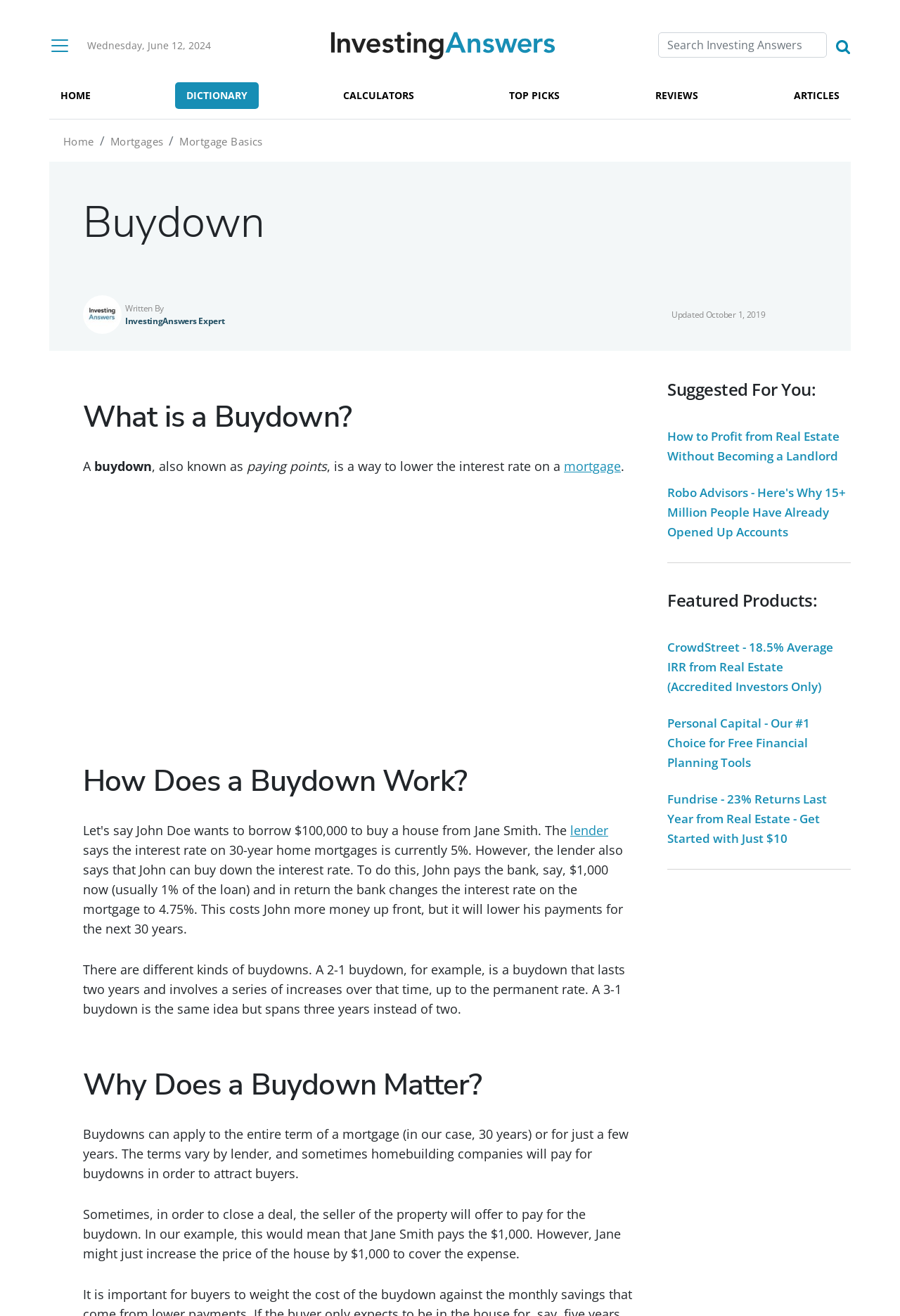Determine the bounding box coordinates of the element's region needed to click to follow the instruction: "Toggle navigation". Provide these coordinates as four float numbers between 0 and 1, formatted as [left, top, right, bottom].

[0.055, 0.021, 0.078, 0.048]